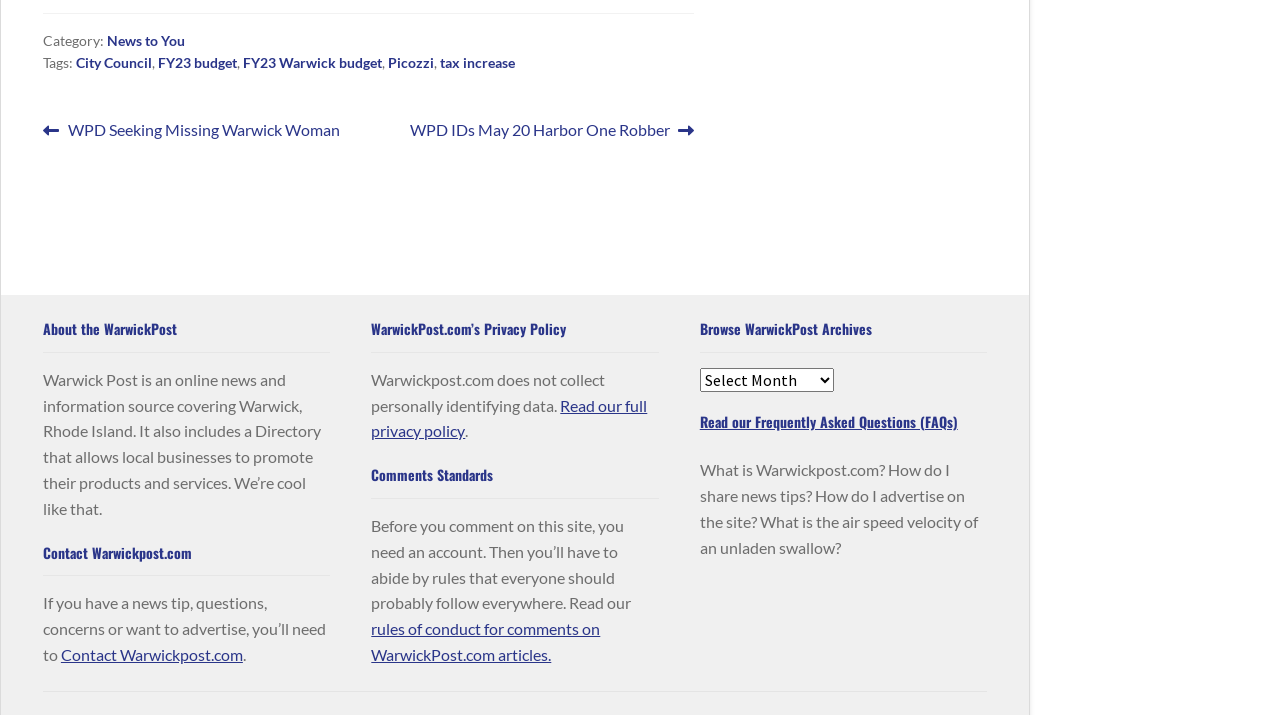Please determine the bounding box coordinates for the UI element described here. Use the format (top-left x, top-left y, bottom-right x, bottom-right y) with values bounded between 0 and 1: Contact Warwickpost.com

[0.048, 0.902, 0.19, 0.929]